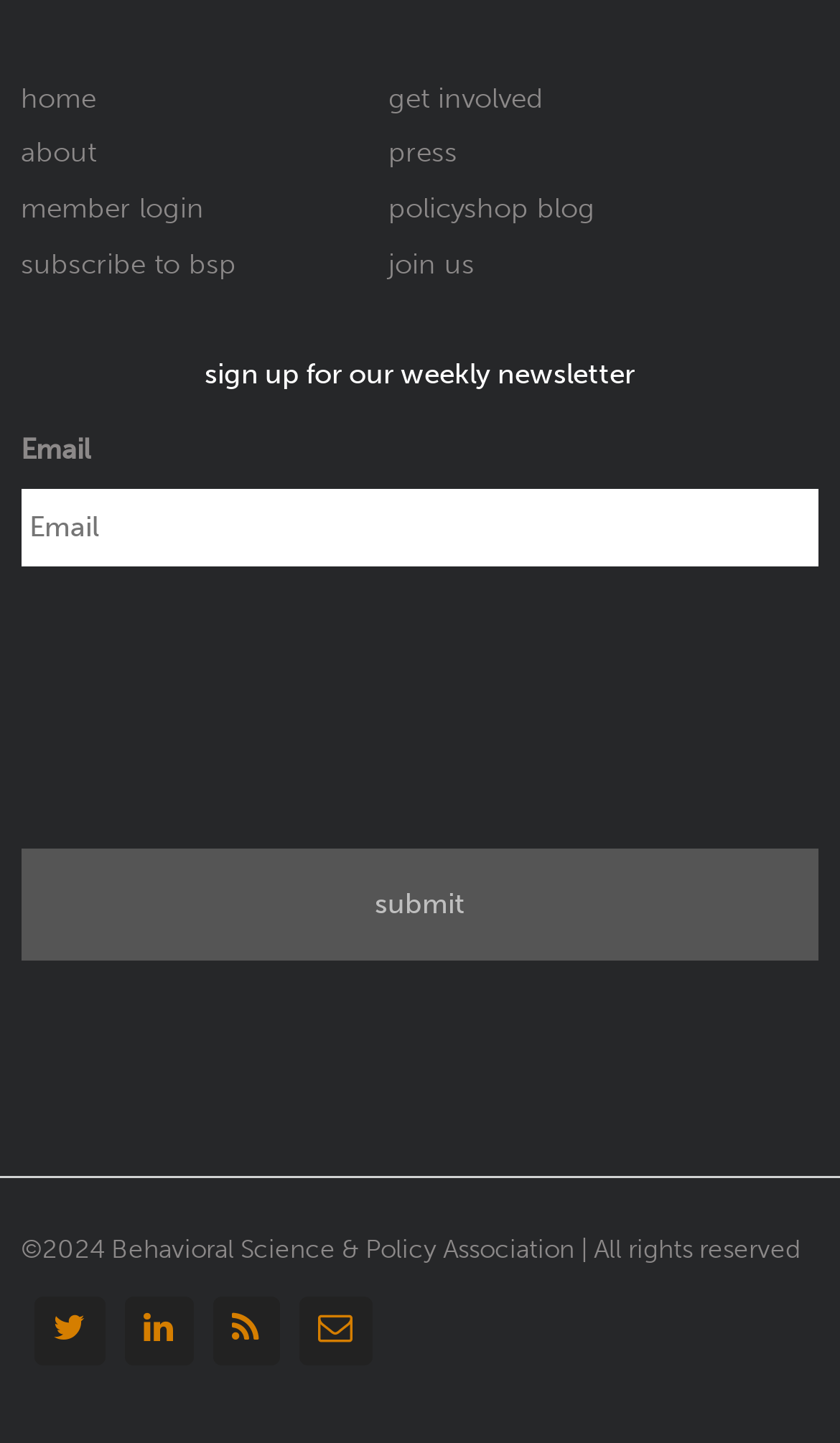What is the purpose of the textbox?
Please provide a single word or phrase based on the screenshot.

Email input